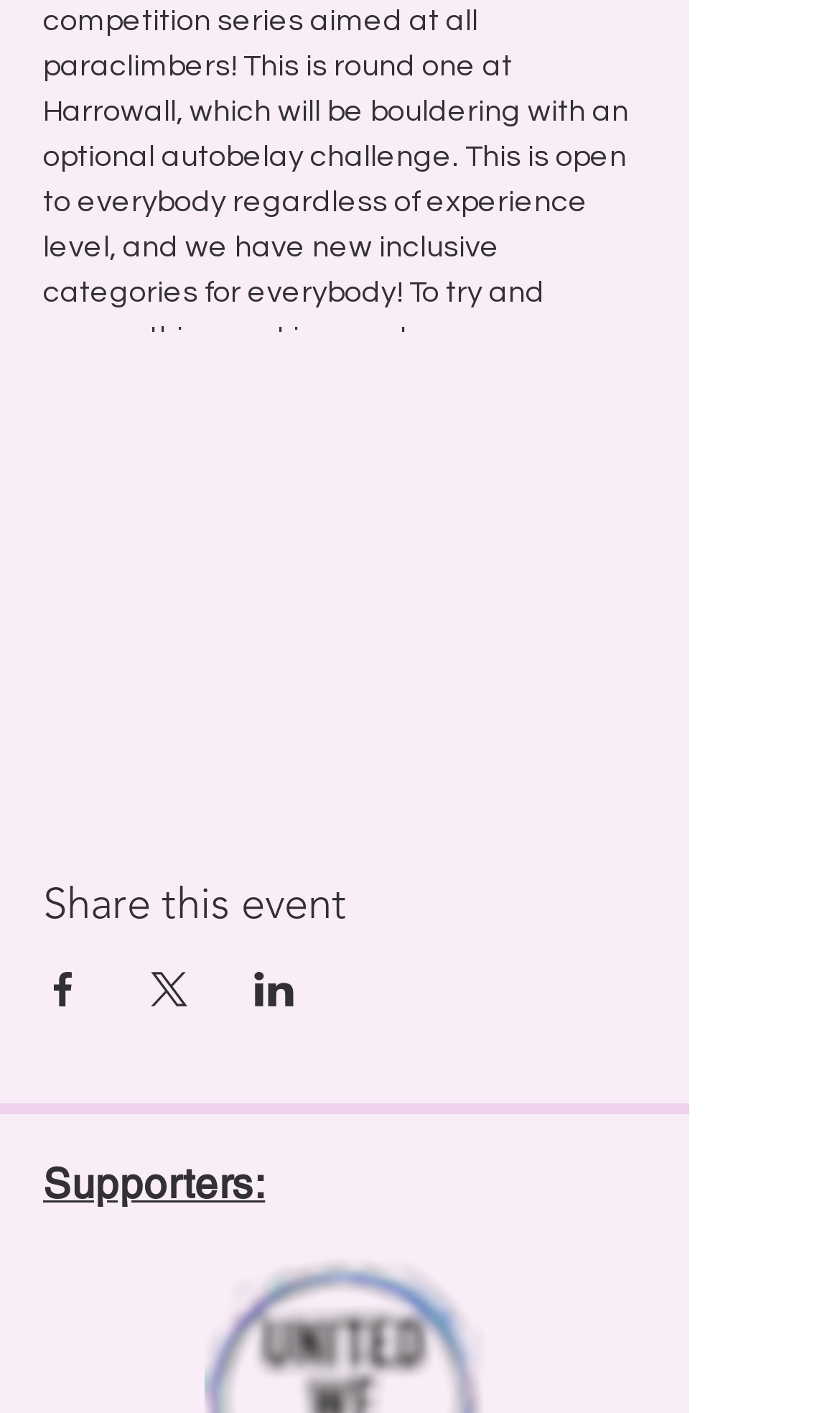Determine the bounding box coordinates of the UI element that matches the following description: "here". The coordinates should be four float numbers between 0 and 1 in the format [left, top, right, bottom].

[0.497, 0.582, 0.577, 0.603]